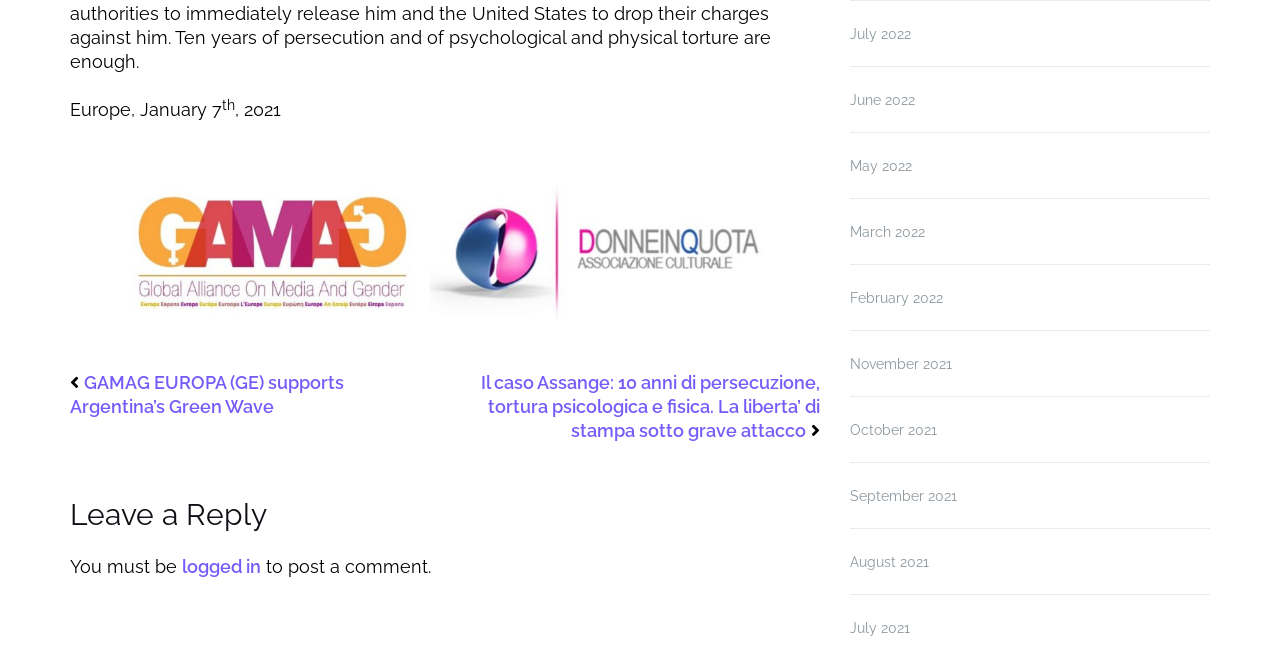Indicate the bounding box coordinates of the element that needs to be clicked to satisfy the following instruction: "Click on the link to view posts from July 2022". The coordinates should be four float numbers between 0 and 1, i.e., [left, top, right, bottom].

[0.664, 0.04, 0.712, 0.064]